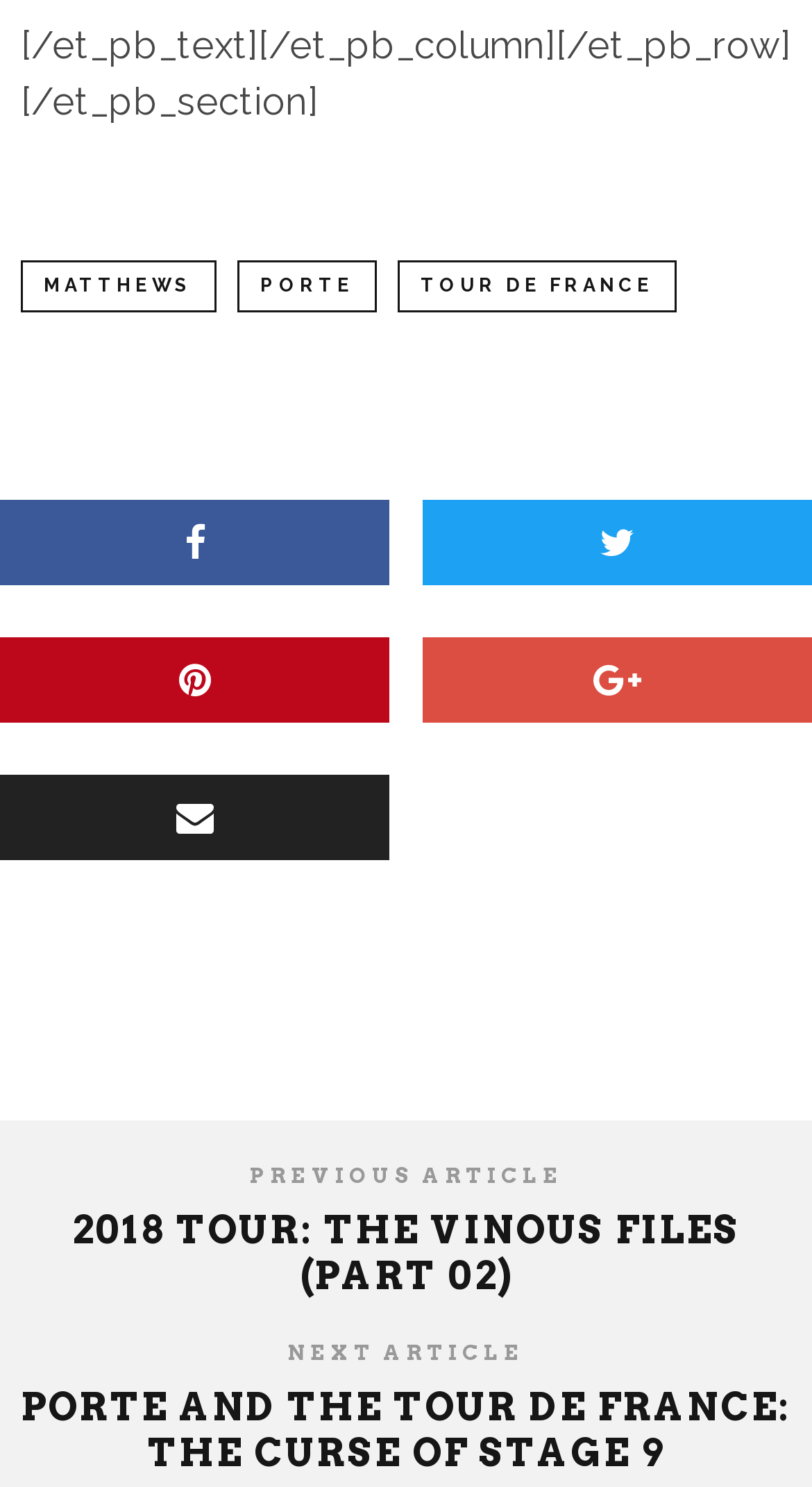What is the title of the current article?
Please provide a single word or phrase as the answer based on the screenshot.

PORTE AND THE TOUR DE FRANCE: THE CURSE OF STAGE 9